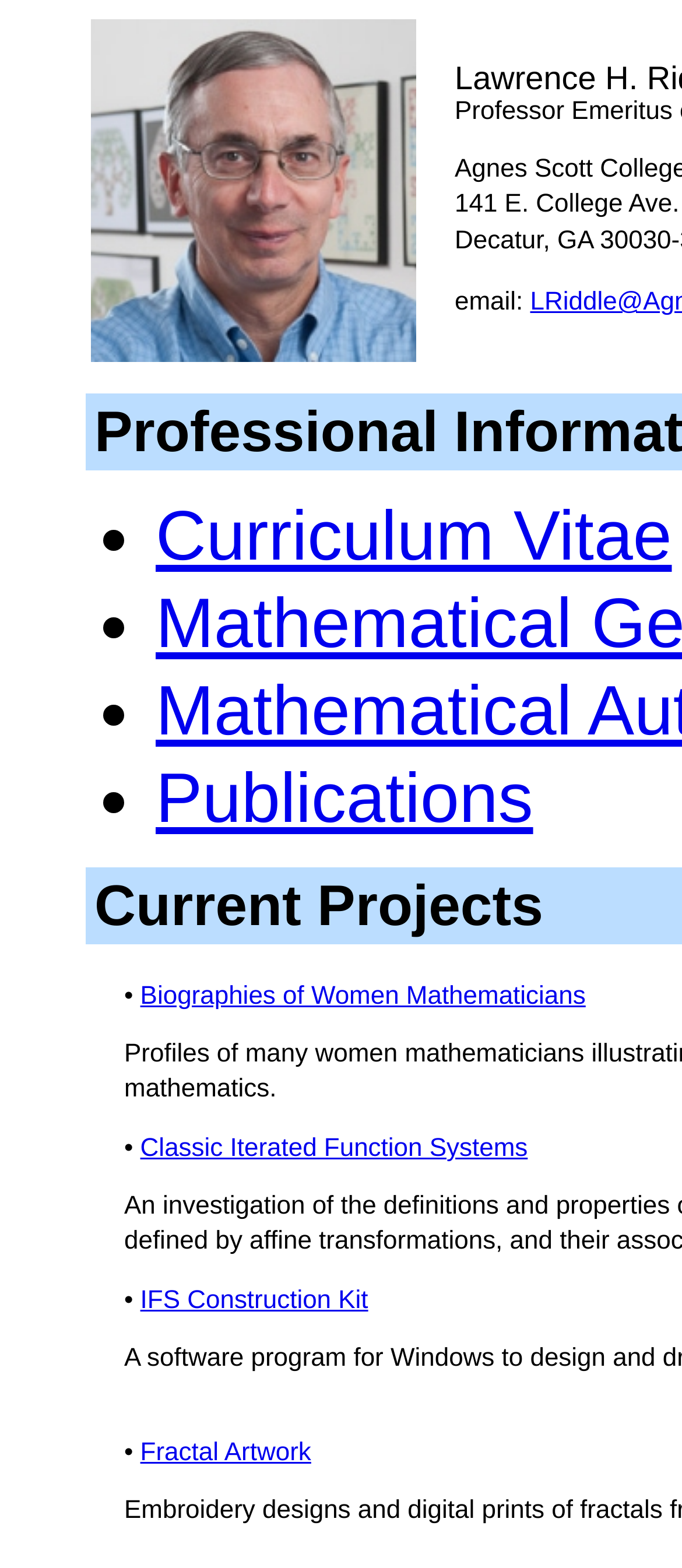What is the second item in the list? Observe the screenshot and provide a one-word or short phrase answer.

Curriculum Vitae